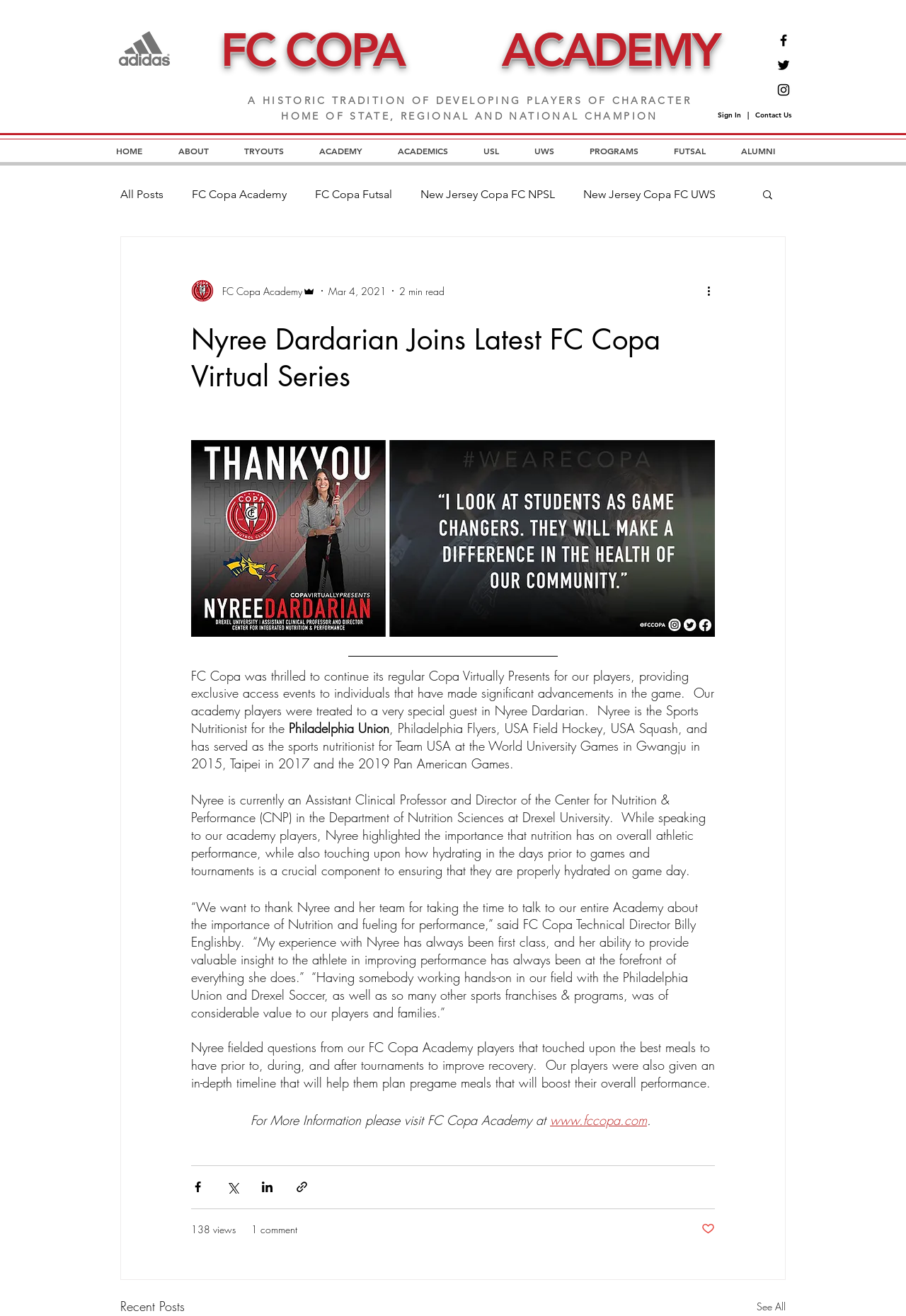What is the name of the academy?
Respond with a short answer, either a single word or a phrase, based on the image.

FC Copa Academy